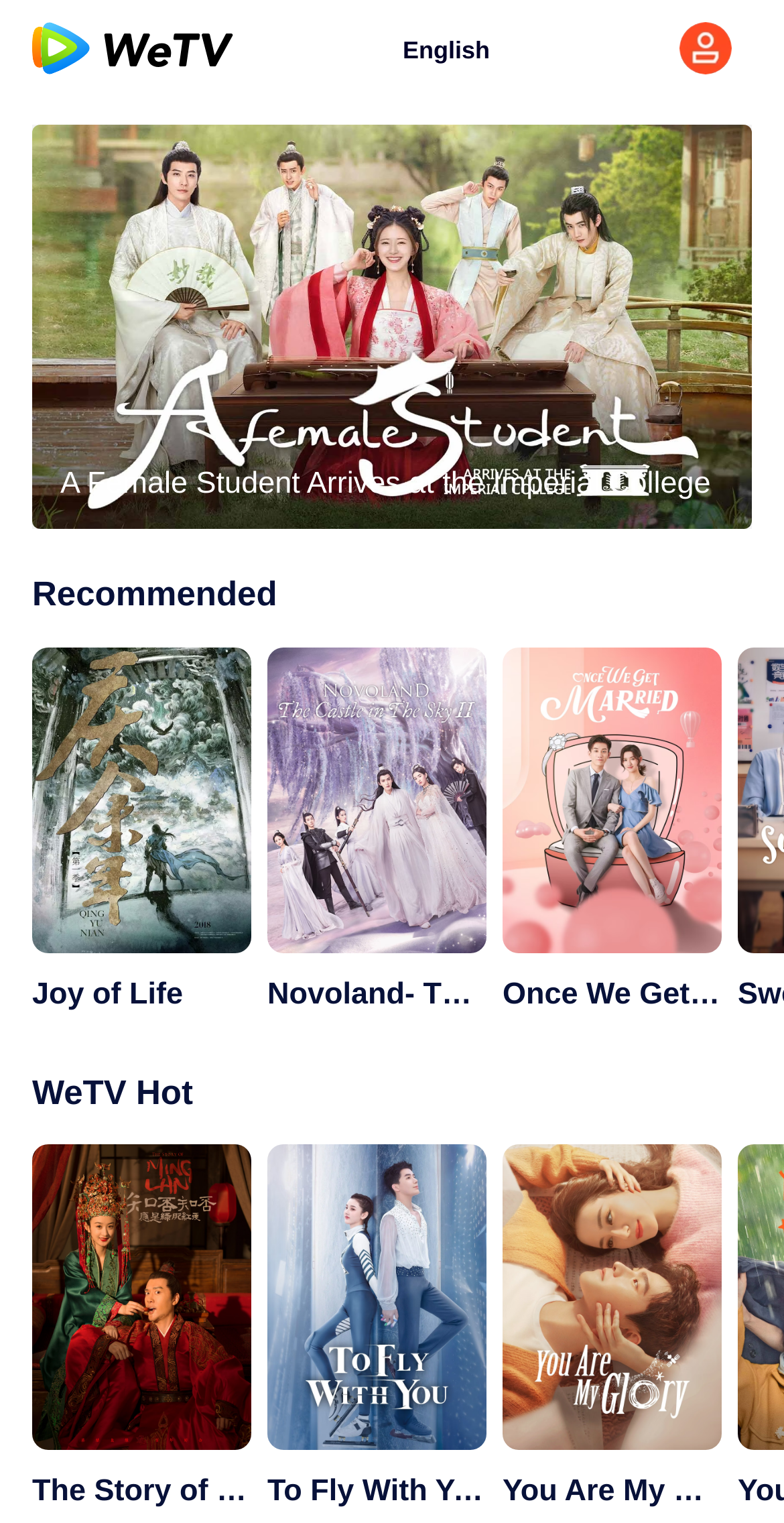Based on the description "announces today", find the bounding box of the specified UI element.

None